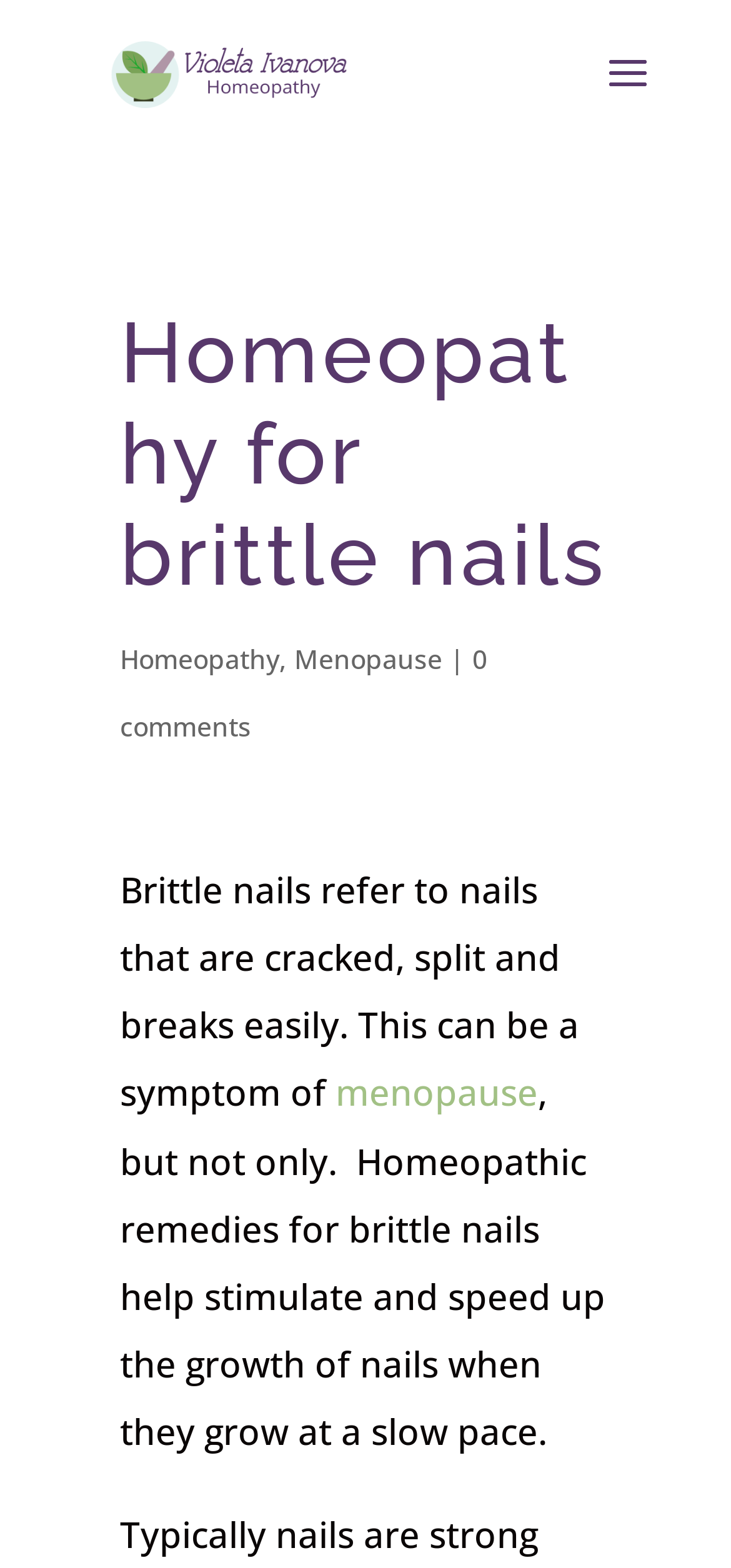Your task is to find and give the main heading text of the webpage.

Homeopathy for brittle nails